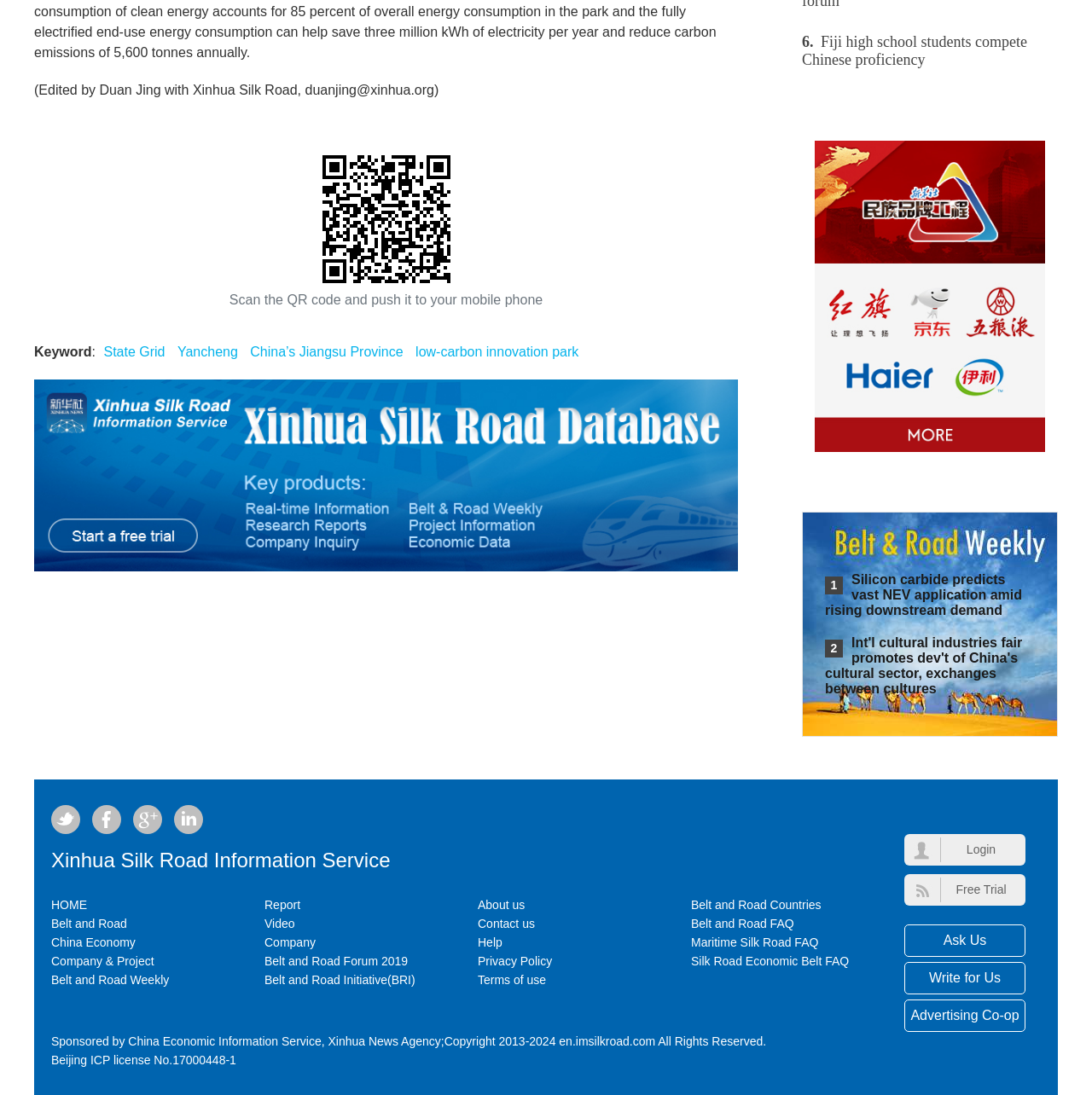Locate the bounding box coordinates of the element you need to click to accomplish the task described by this instruction: "Ask a question".

[0.828, 0.844, 0.939, 0.874]